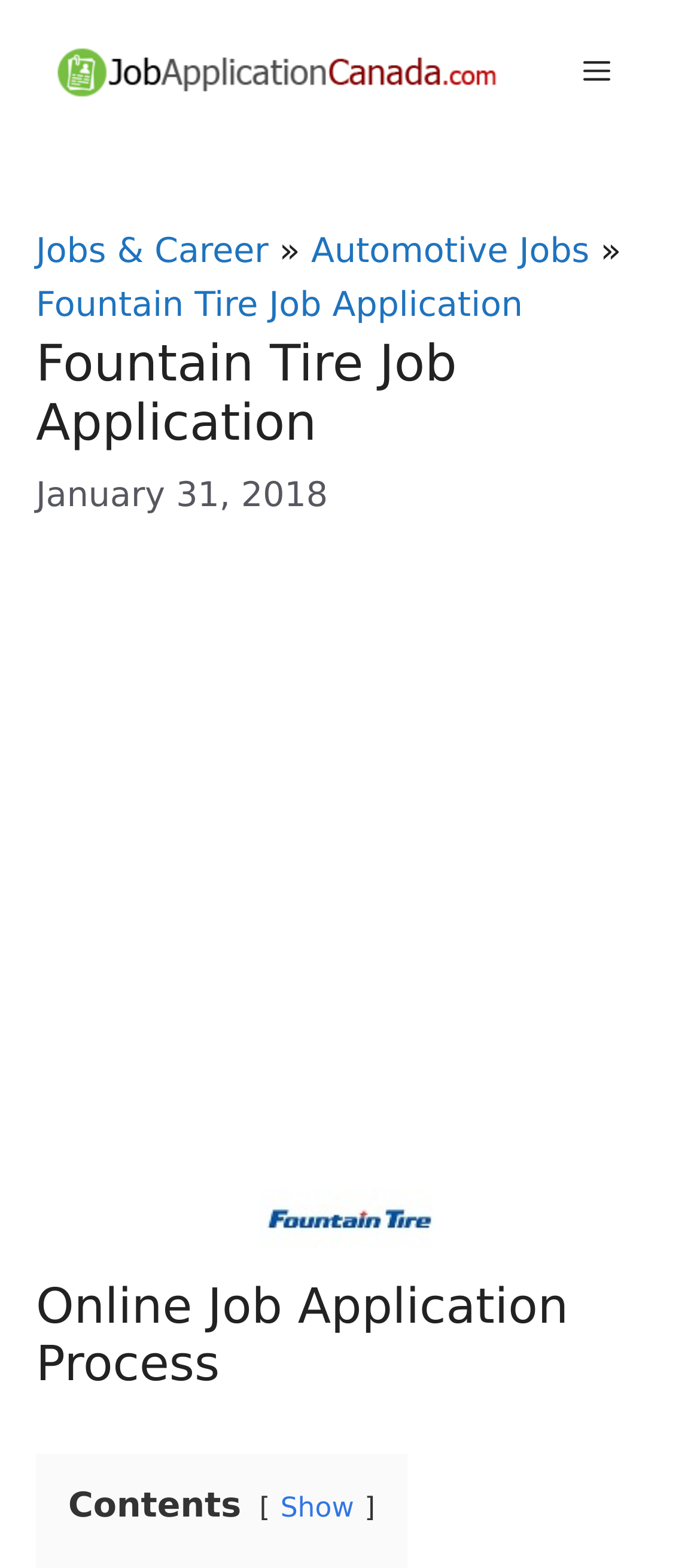Find the bounding box coordinates for the HTML element described as: "Menu". The coordinates should consist of four float values between 0 and 1, i.e., [left, top, right, bottom].

[0.782, 0.011, 0.923, 0.08]